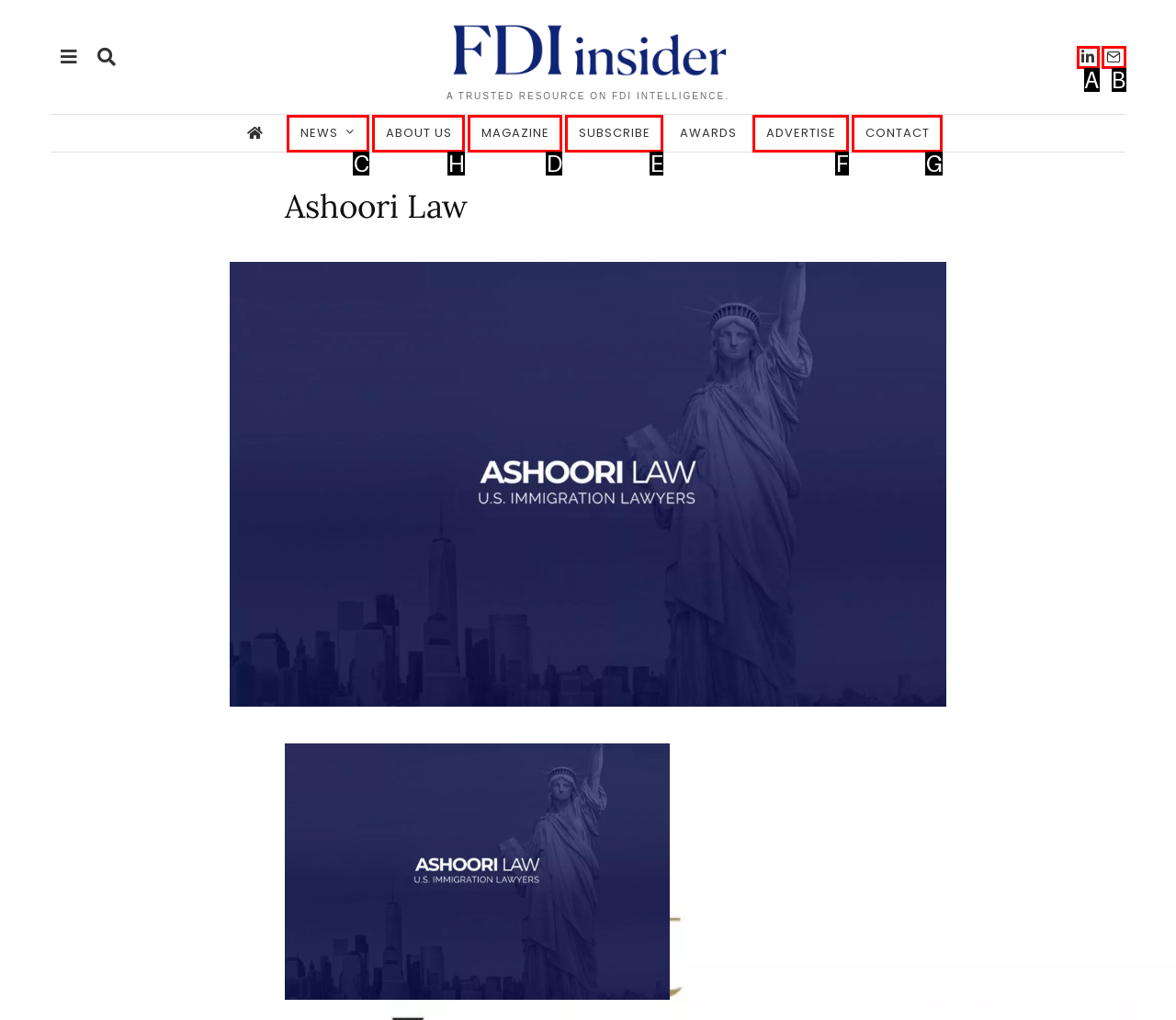Determine the correct UI element to click for this instruction: Click on the ABOUT US link. Respond with the letter of the chosen element.

H